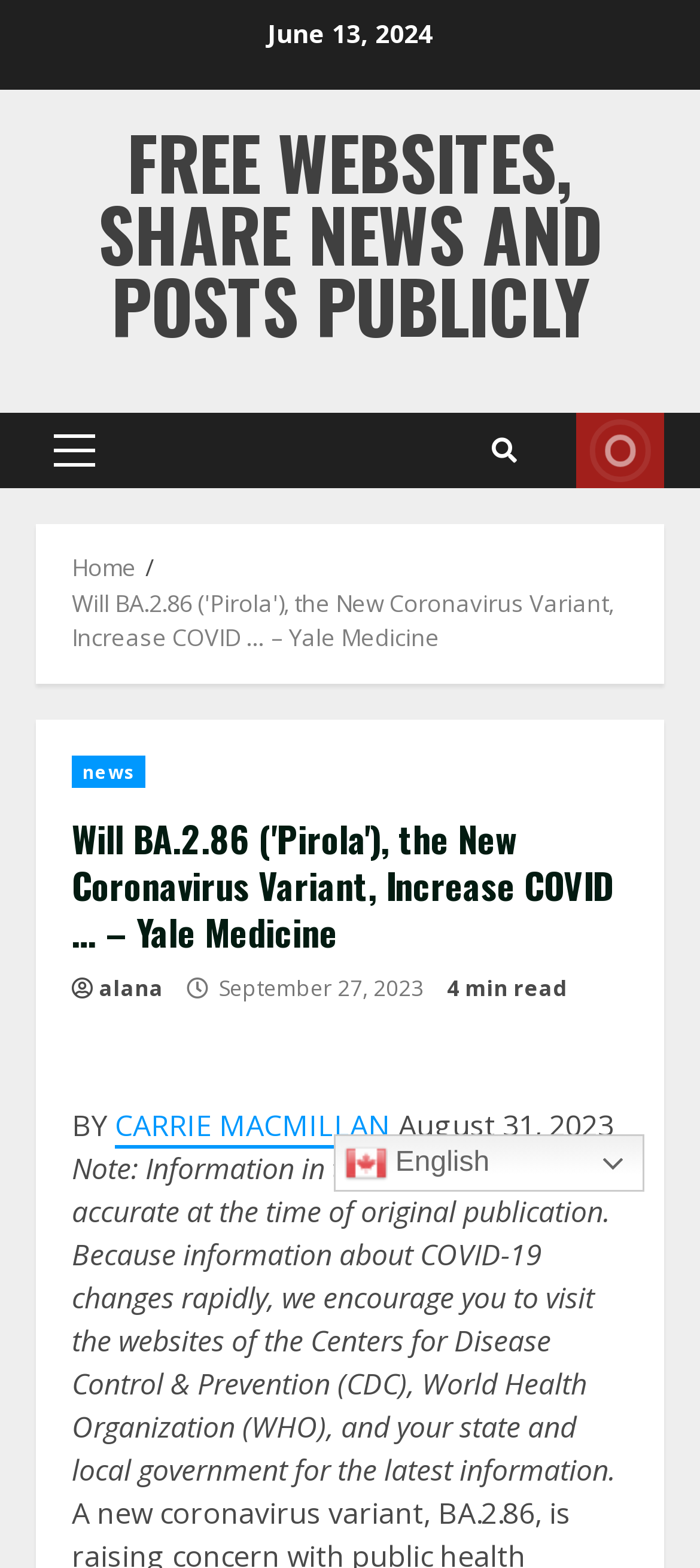Given the following UI element description: "CARRIE MACMILLAN", find the bounding box coordinates in the webpage screenshot.

[0.164, 0.705, 0.559, 0.732]